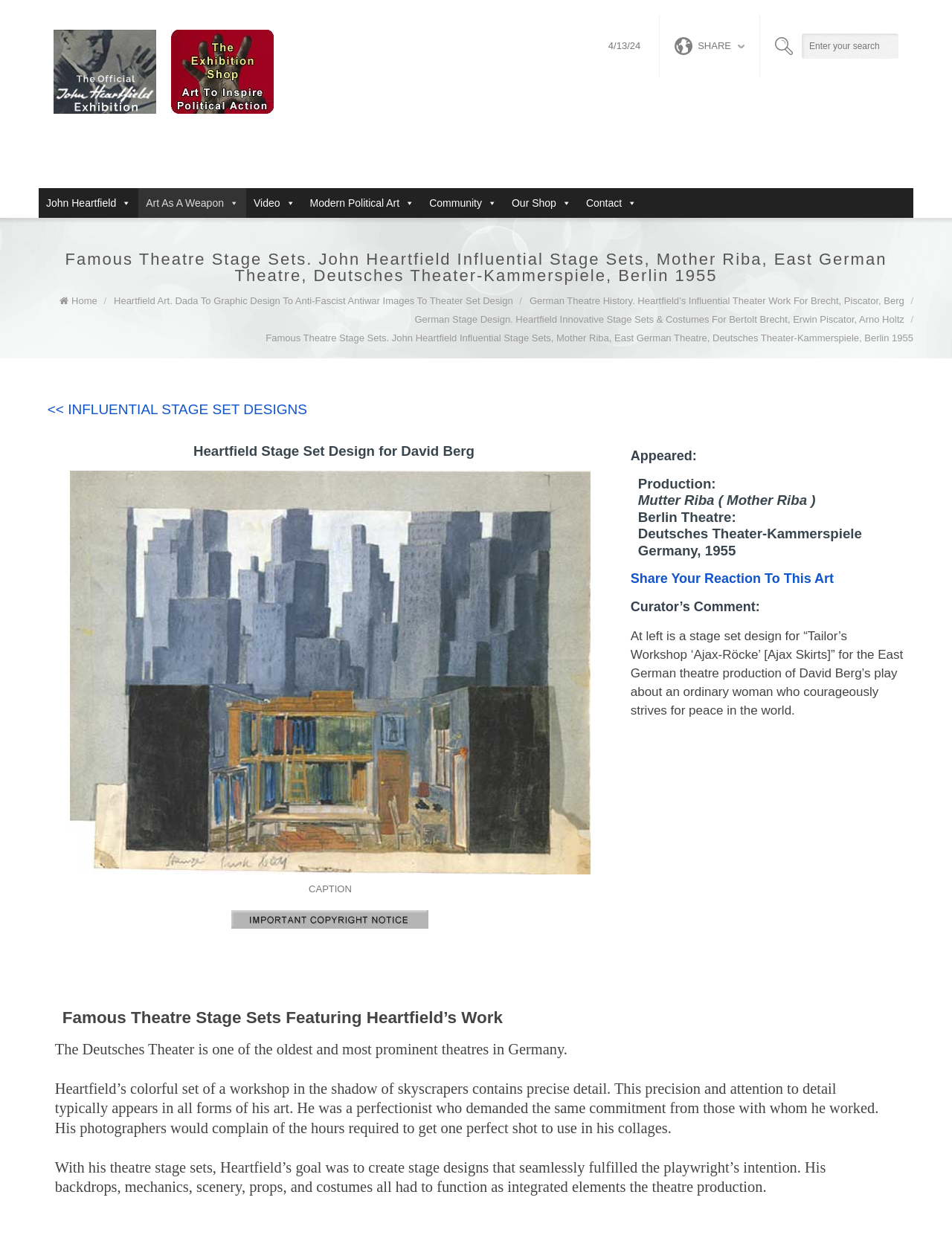What is the name of the playwright mentioned in the stage set design?
Offer a detailed and exhaustive answer to the question.

I found the answer by looking at the heading 'Heartfield Stage Set Design for David Berg' and the production information 'Mutter Riba ( Mother Riba ) Berlin Theatre: Deutsches Theater-Kammerspiele Germany, 1955'.